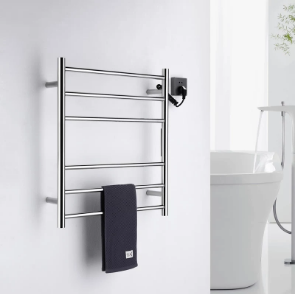How many bars does the towel rack have?
By examining the image, provide a one-word or phrase answer.

Six